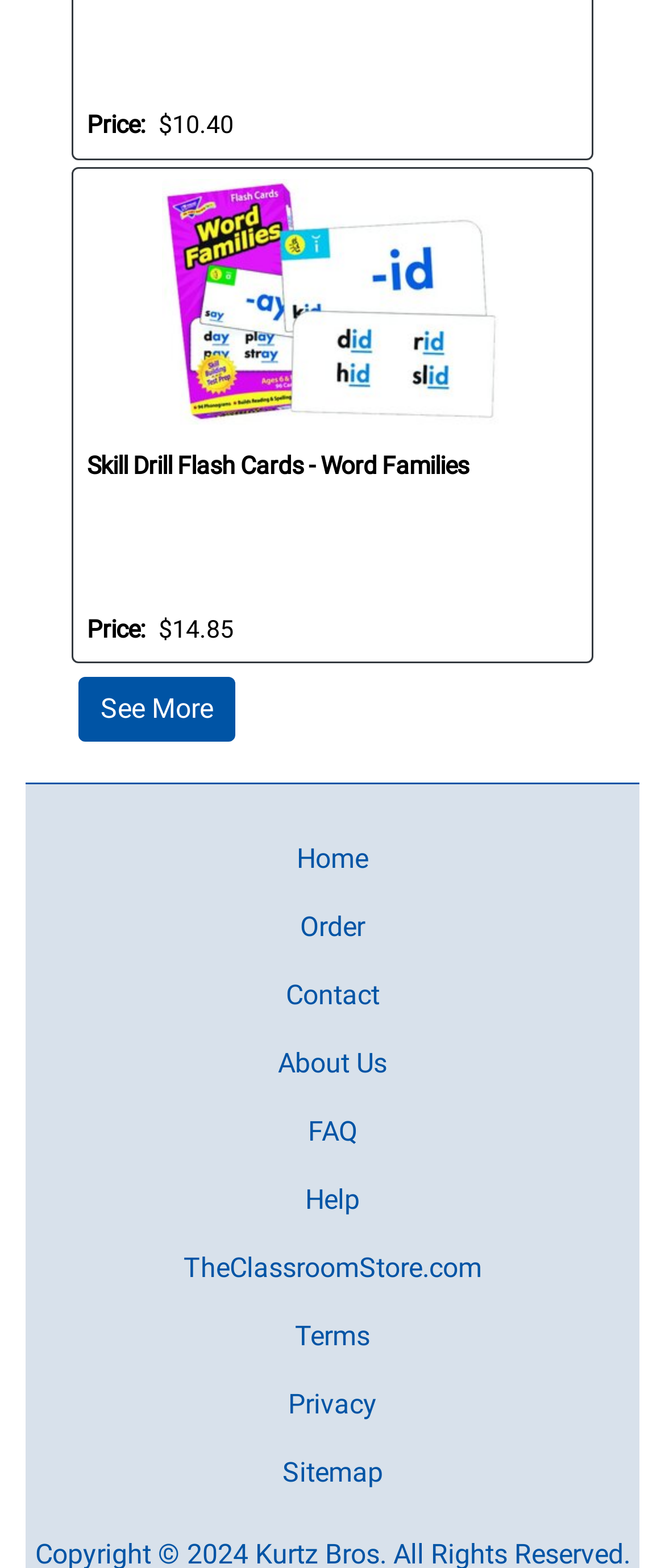What is the name of the product being showcased?
Using the image, elaborate on the answer with as much detail as possible.

The name of the product is mentioned in the link element with the text 'Skill Drill Flash Cards - Word Families' and also in the image element with the same text.